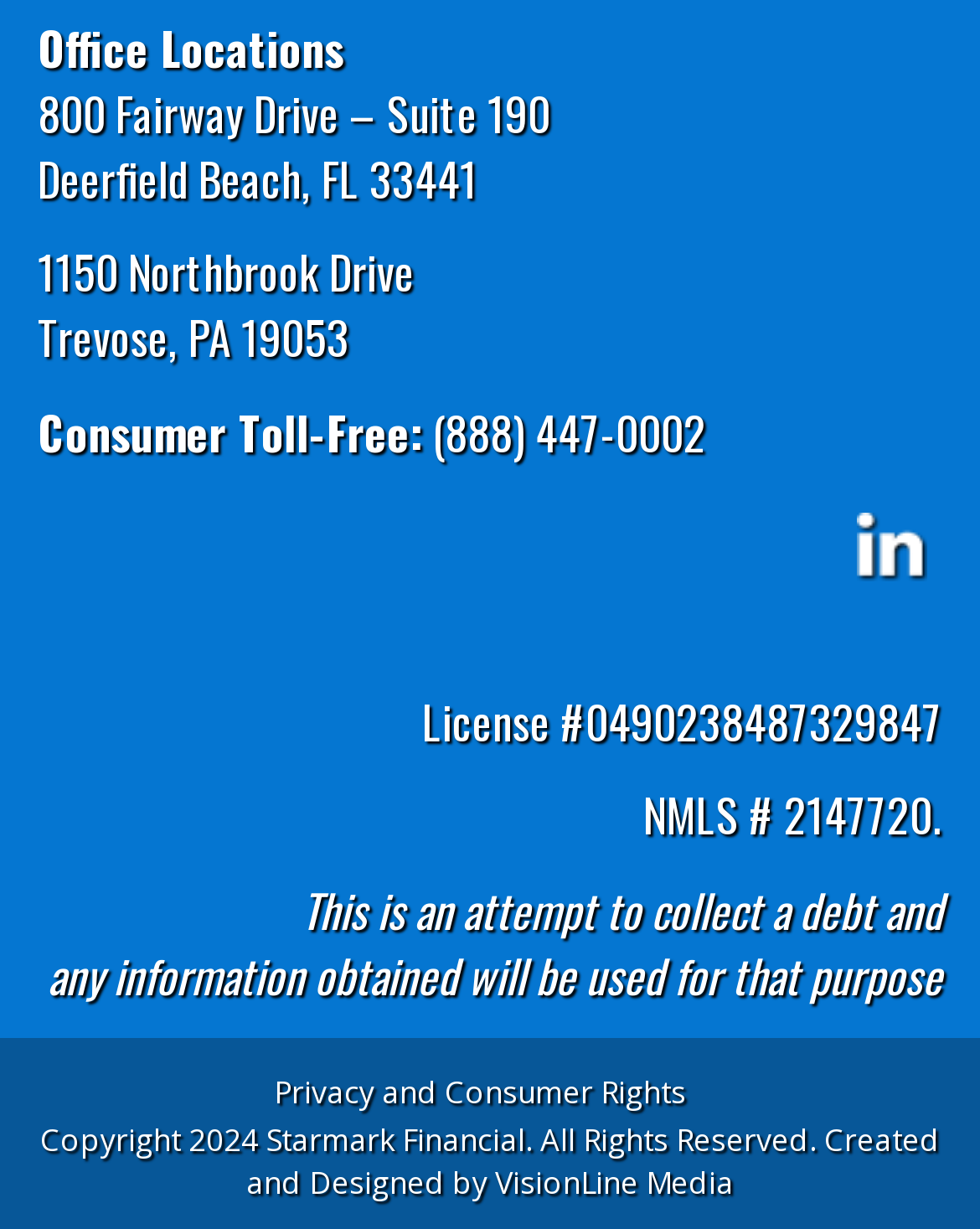What is the phone number for consumer toll-free?
Look at the image and provide a short answer using one word or a phrase.

(888) 447-0002